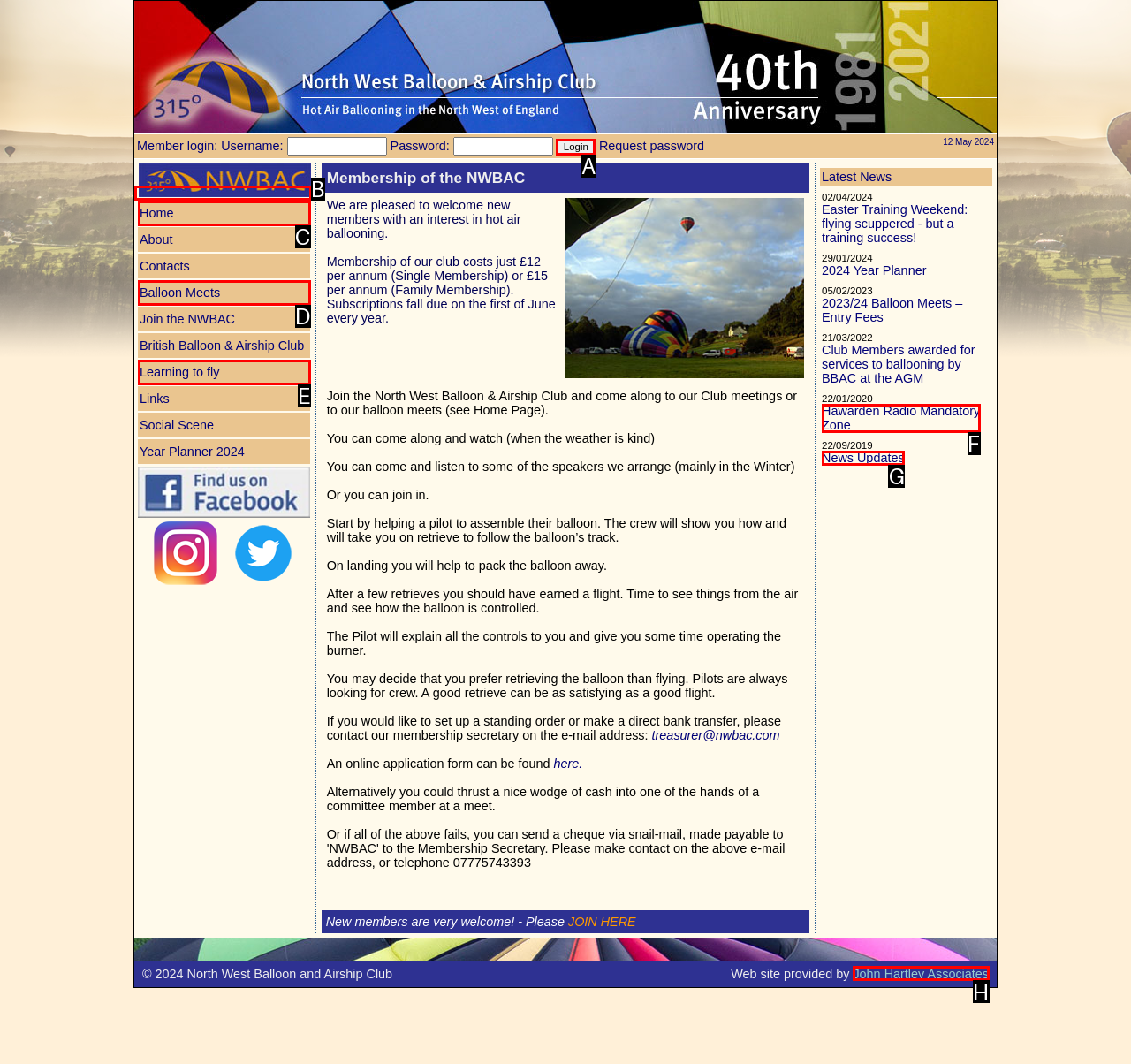Given the description: Learning to fly, select the HTML element that best matches it. Reply with the letter of your chosen option.

E